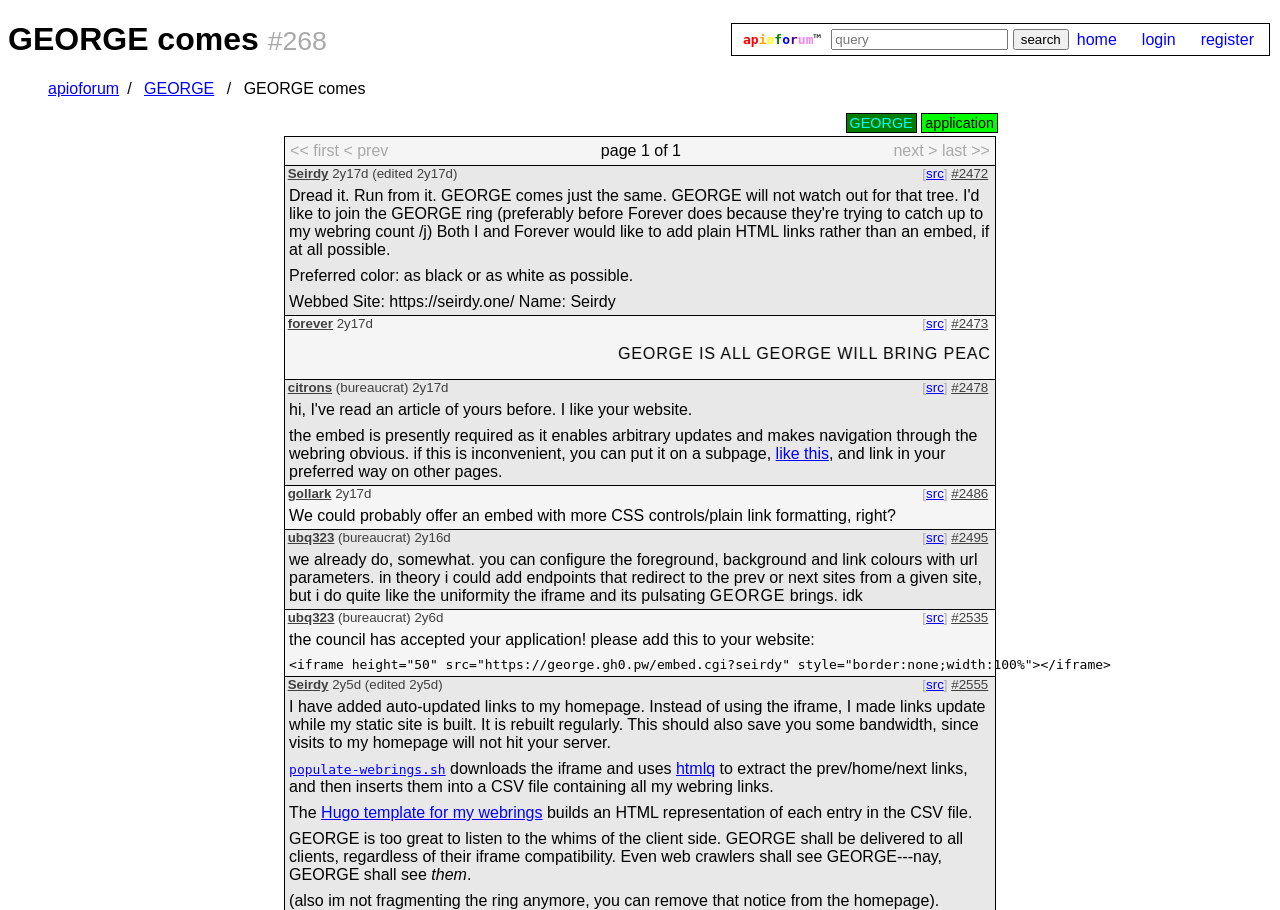Locate the bounding box coordinates of the element you need to click to accomplish the task described by this instruction: "register an account".

[0.938, 0.034, 0.98, 0.053]